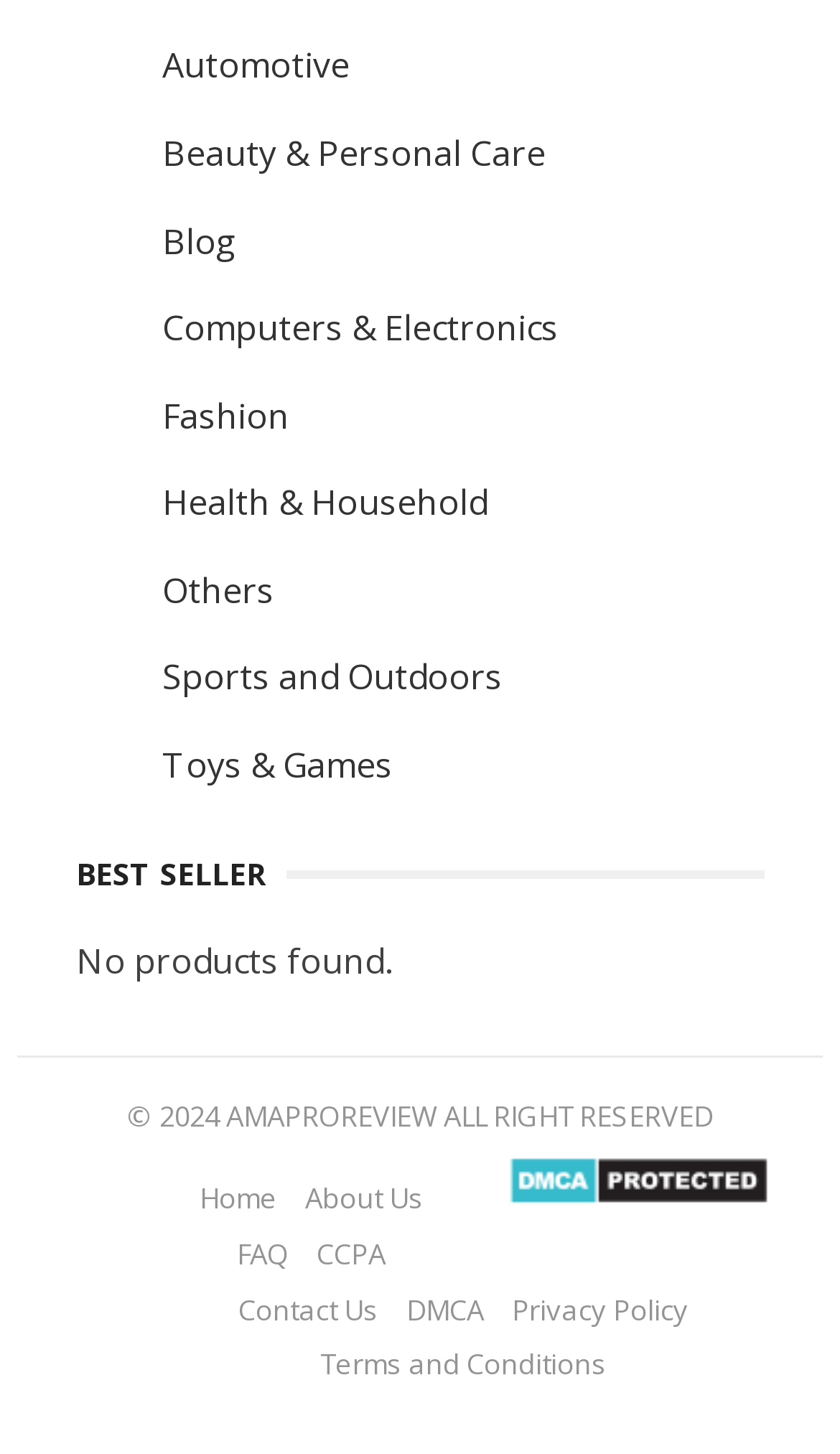Using the provided element description "AMAPROREVIEW ALL RIGHT RESERVED", determine the bounding box coordinates of the UI element.

[0.269, 0.754, 0.849, 0.781]